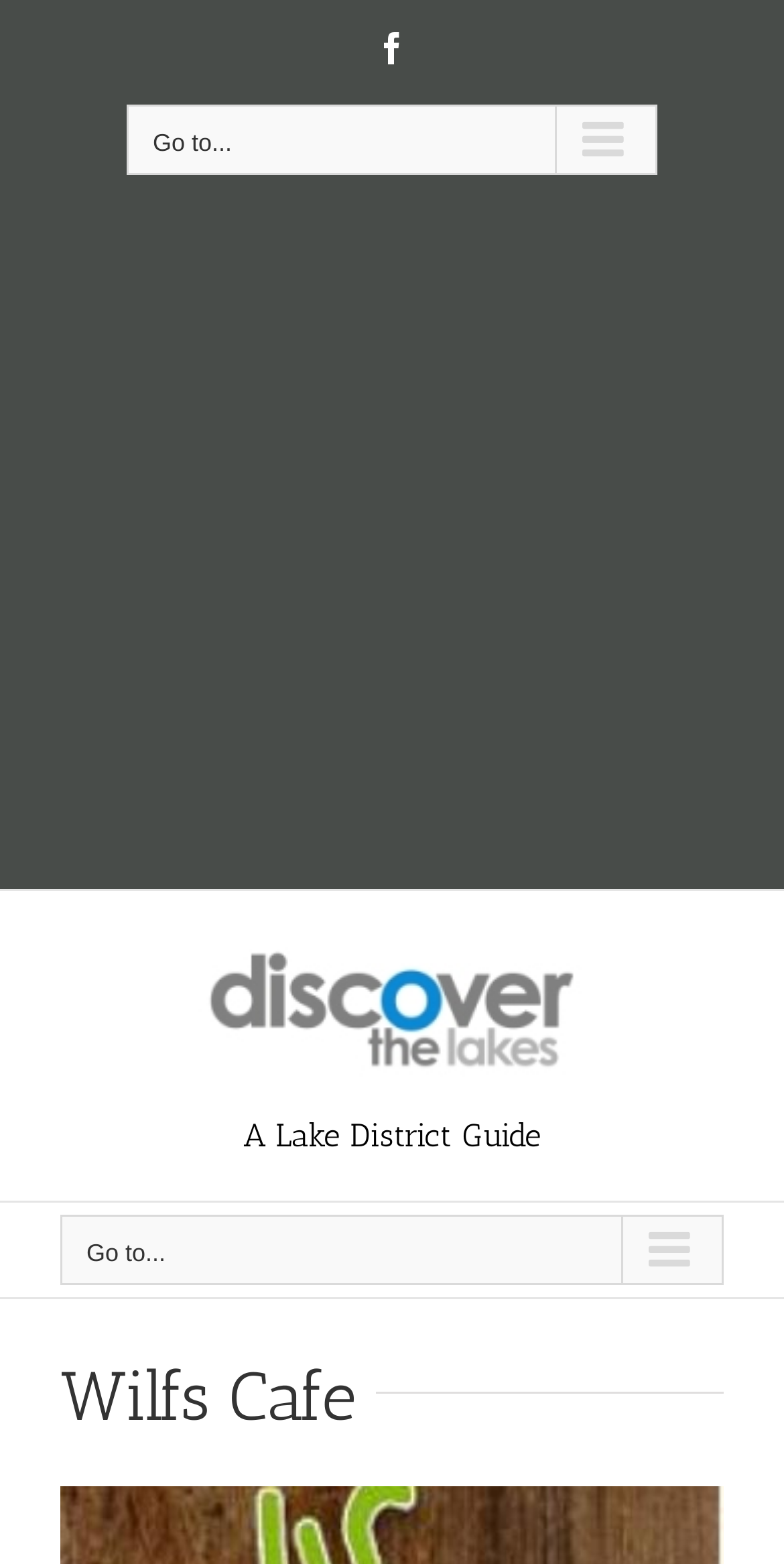Provide the bounding box coordinates of the UI element that matches the description: "Facebook".

[0.479, 0.021, 0.521, 0.041]